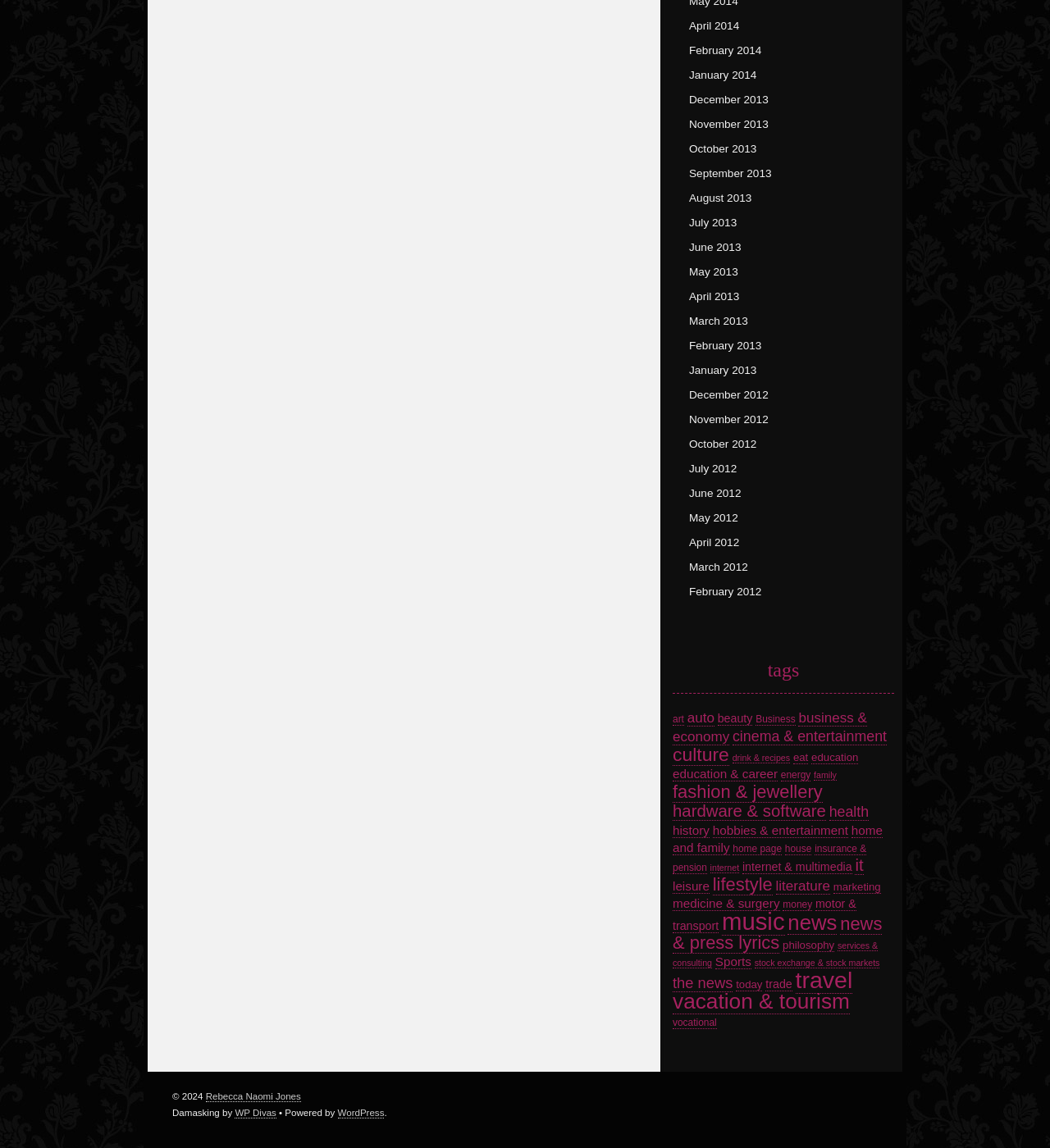Identify the bounding box for the UI element described as: "news & press lyrics". The coordinates should be four float numbers between 0 and 1, i.e., [left, top, right, bottom].

[0.641, 0.795, 0.84, 0.831]